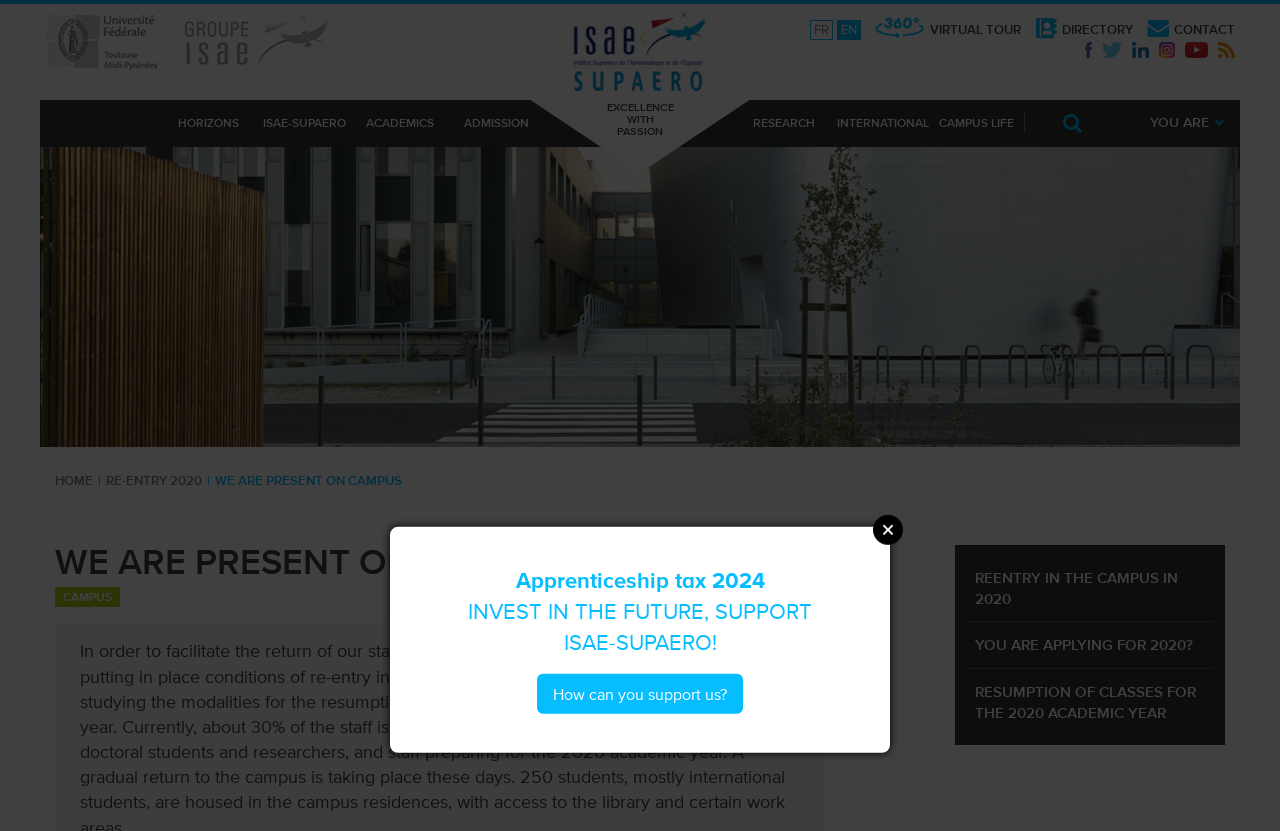Answer the question below using just one word or a short phrase: 
What social media platforms are available?

Facebook, Twitter, Linkedin, Instagram, Youtube